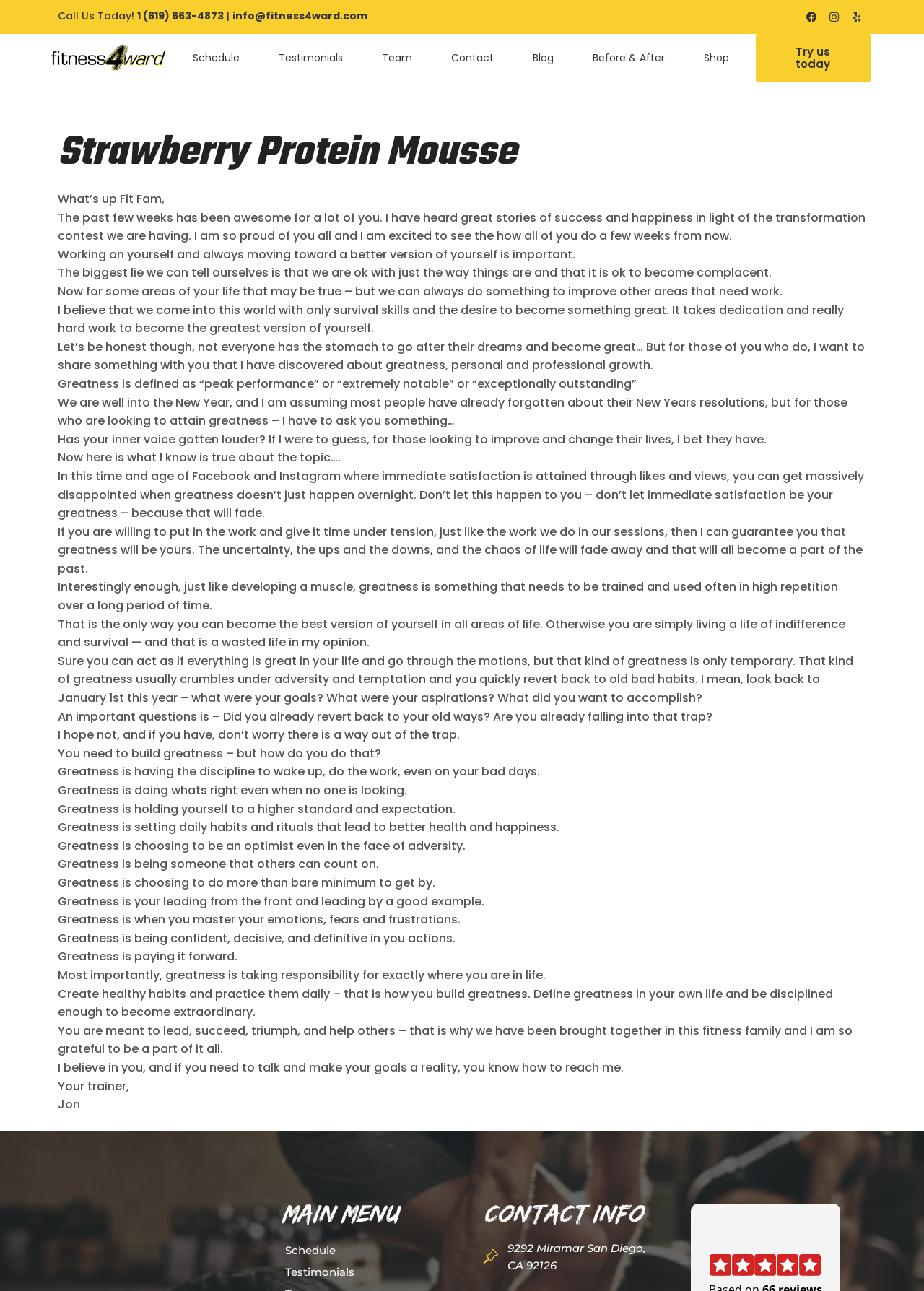Determine the bounding box for the UI element as described: "Before & After". The coordinates should be represented as four float numbers between 0 and 1, formatted as [left, top, right, bottom].

[0.62, 0.032, 0.74, 0.058]